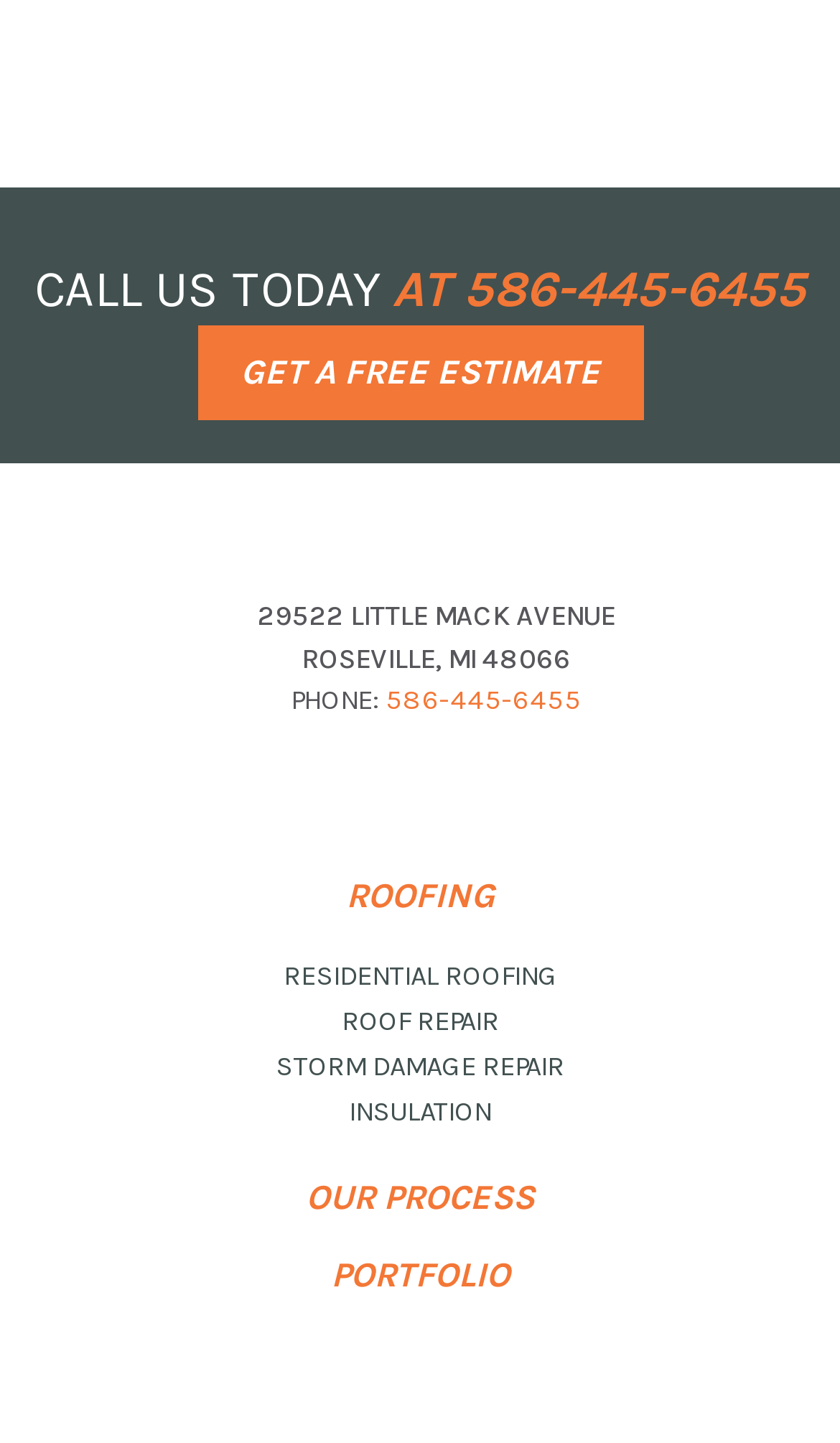From the webpage screenshot, identify the region described by 586-445-6455. Provide the bounding box coordinates as (top-left x, top-left y, bottom-right x, bottom-right y), with each value being a floating point number between 0 and 1.

[0.459, 0.474, 0.692, 0.496]